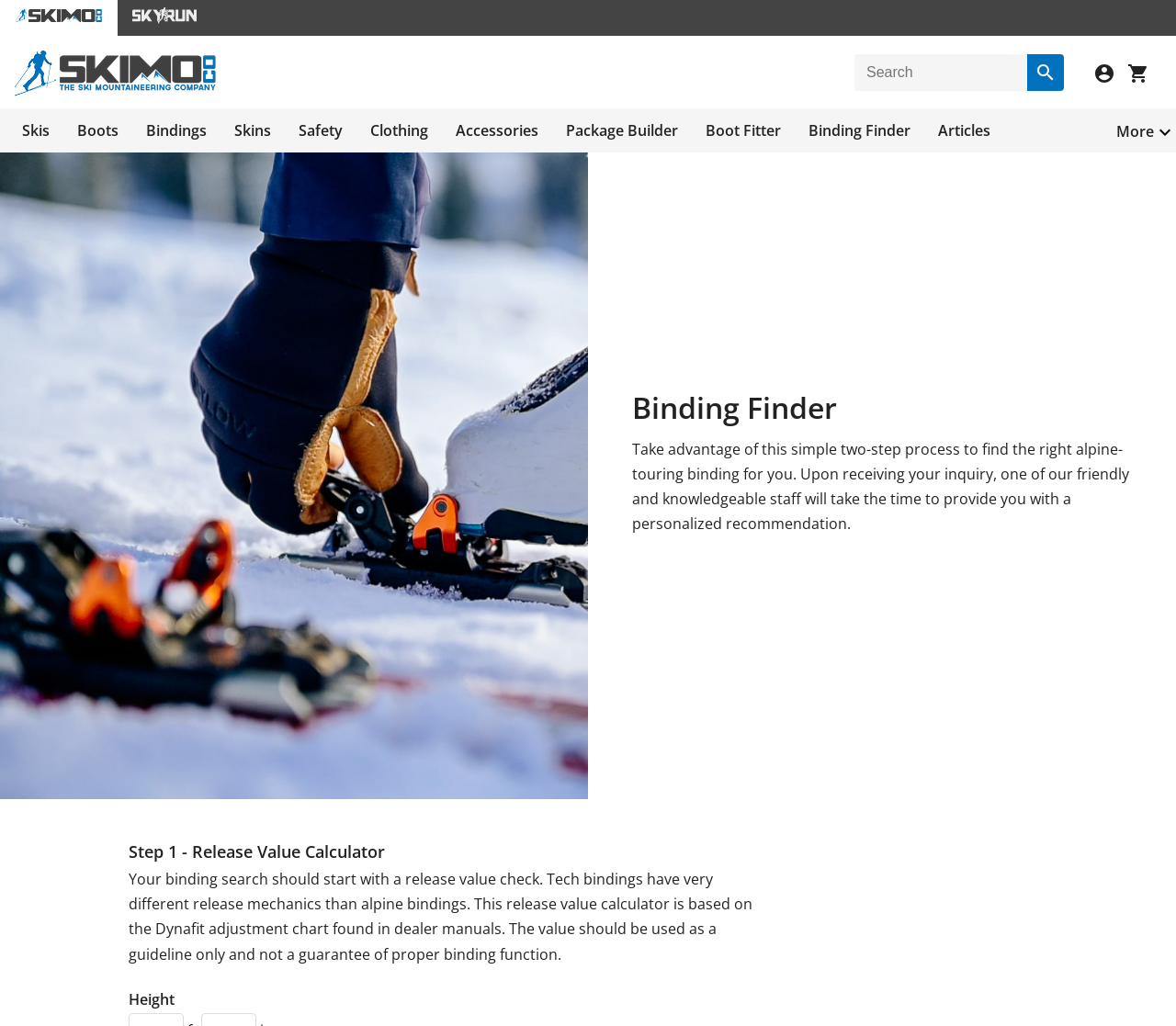Give a detailed explanation of the elements present on the webpage.

The webpage is titled "Dynafit Release Value Calculator" and appears to be a resource for individuals looking for information on alpine-touring bindings. At the top left corner, there is an image of "Skimo Co" and a link to "SkyRun" with an accompanying image. Below these elements, there is a link to "Skimo Co" with another image.

On the top right side, there is a search bar with a "Search" label and a generic "Search" element. Next to the search bar, there are two links with images, but no text. Below these links, there is a "More" label and an image.

The main content of the page is divided into two sections. The first section consists of a horizontal navigation menu with links to various categories, including "Skis", "Boots", "Bindings", "Skins", "Safety", "Clothing", "Accessories", "Package Builder", "Boot Fitter", "Binding Finder", and "Articles". These links are evenly spaced and span across the entire width of the page.

The second section is focused on the "Binding Finder" feature. There is a heading with the title "Binding Finder" and a paragraph of text that explains the process of finding the right alpine-touring binding. Below this, there is another heading titled "Step 1 - Release Value Calculator" and a paragraph of text that provides information on the importance of release value checks for tech bindings and alpine bindings. Finally, there is a label that says "Height" at the bottom of the page.

Overall, the webpage appears to be a resource for individuals looking for information on alpine-touring bindings and provides a range of features and tools to help with the search process.